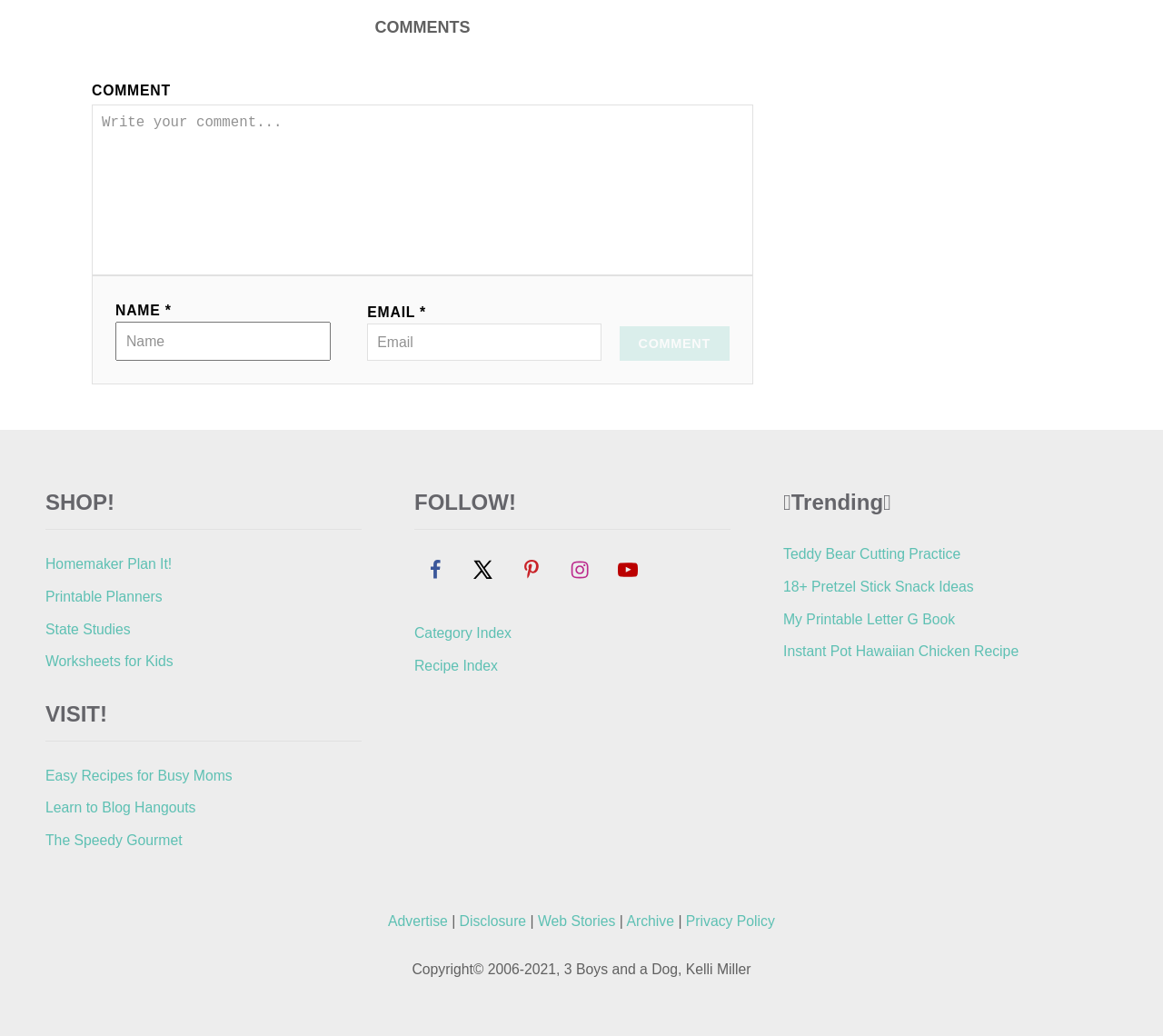Please provide a comprehensive answer to the question based on the screenshot: What is the trending content on this website?

The website has a section labeled 'Trending' that lists popular content, including 'Teddy Bear Cutting Practice', '18+ Pretzel Stick Snack Ideas', and more, indicating that these are currently popular or trending topics on the website.